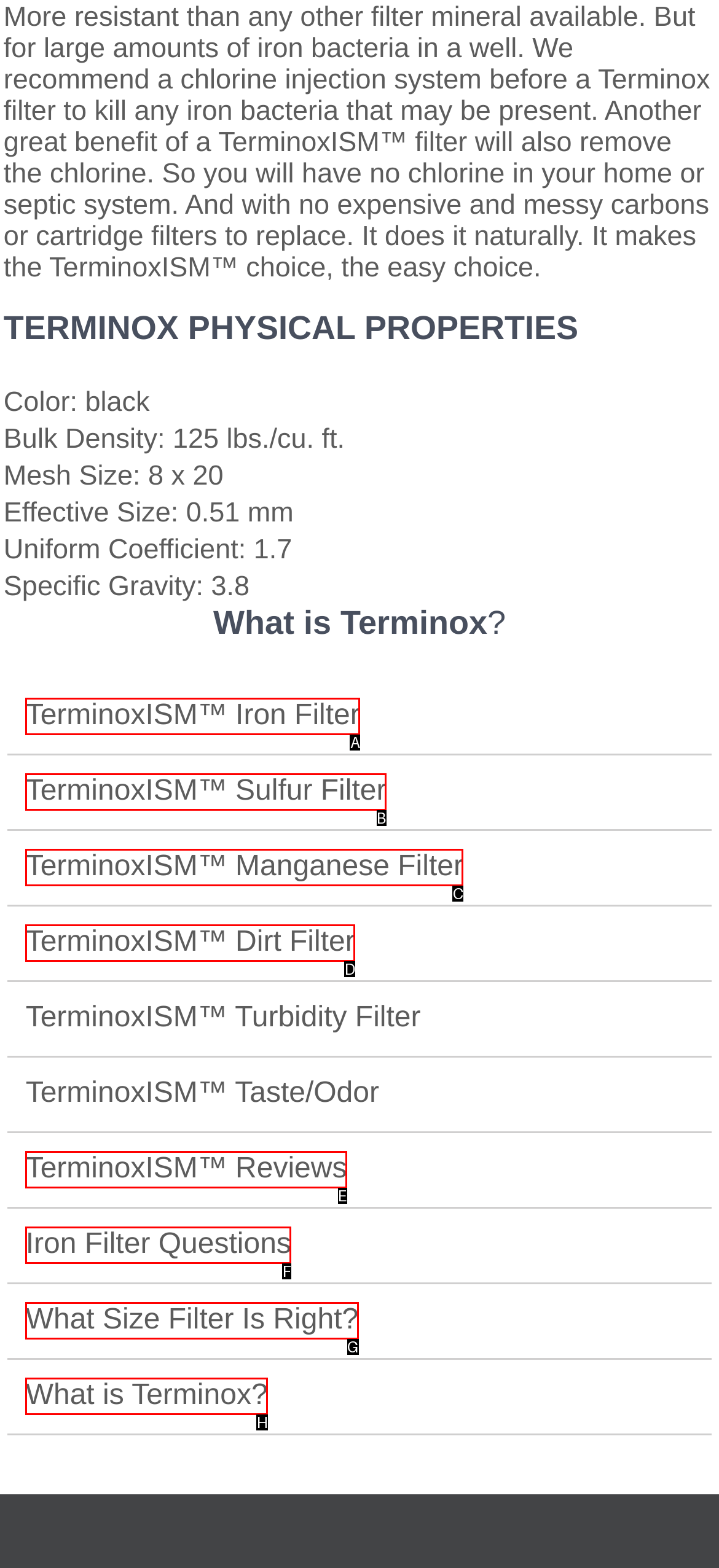Look at the description: Primary Menu
Determine the letter of the matching UI element from the given choices.

None